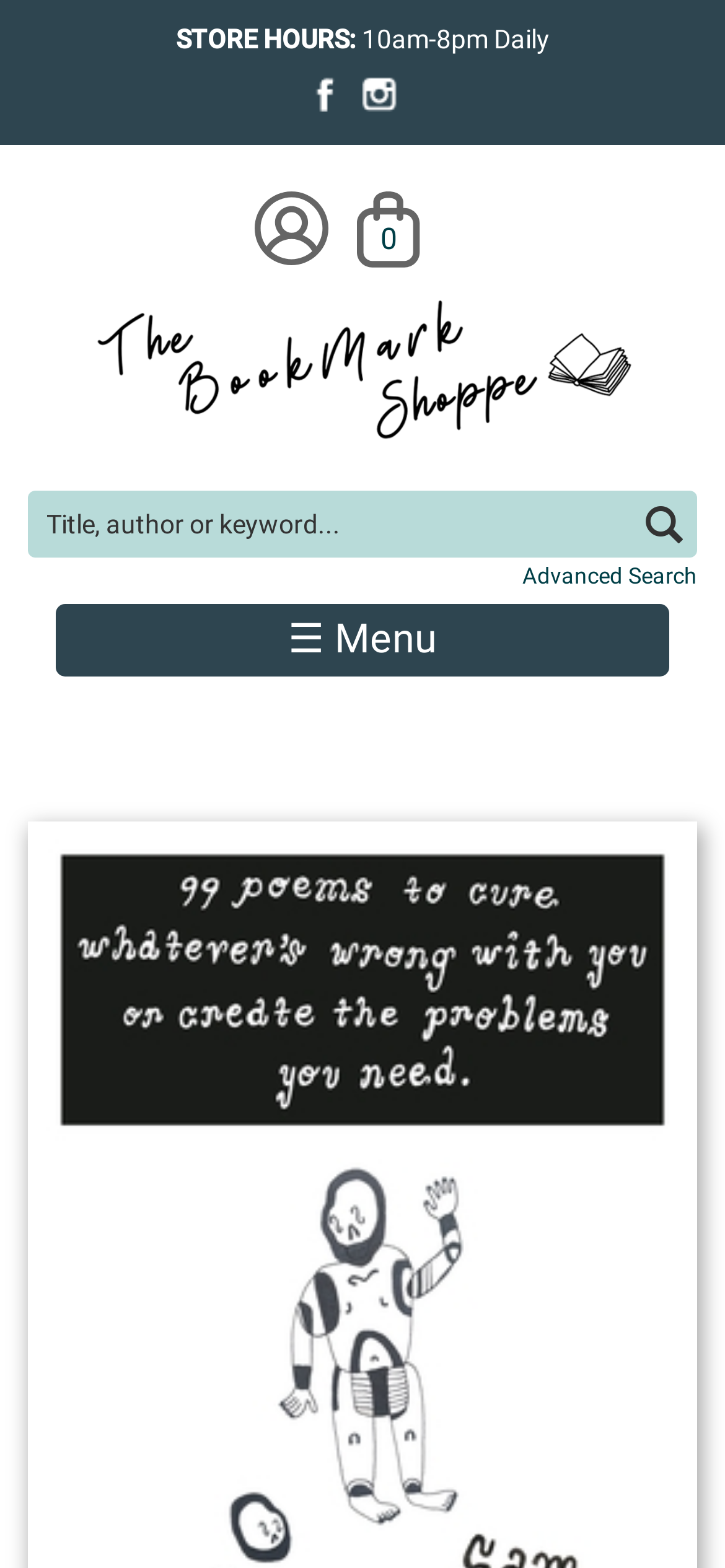Give a short answer using one word or phrase for the question:
What is the logo of the website?

The BookMark Shoppe Logo